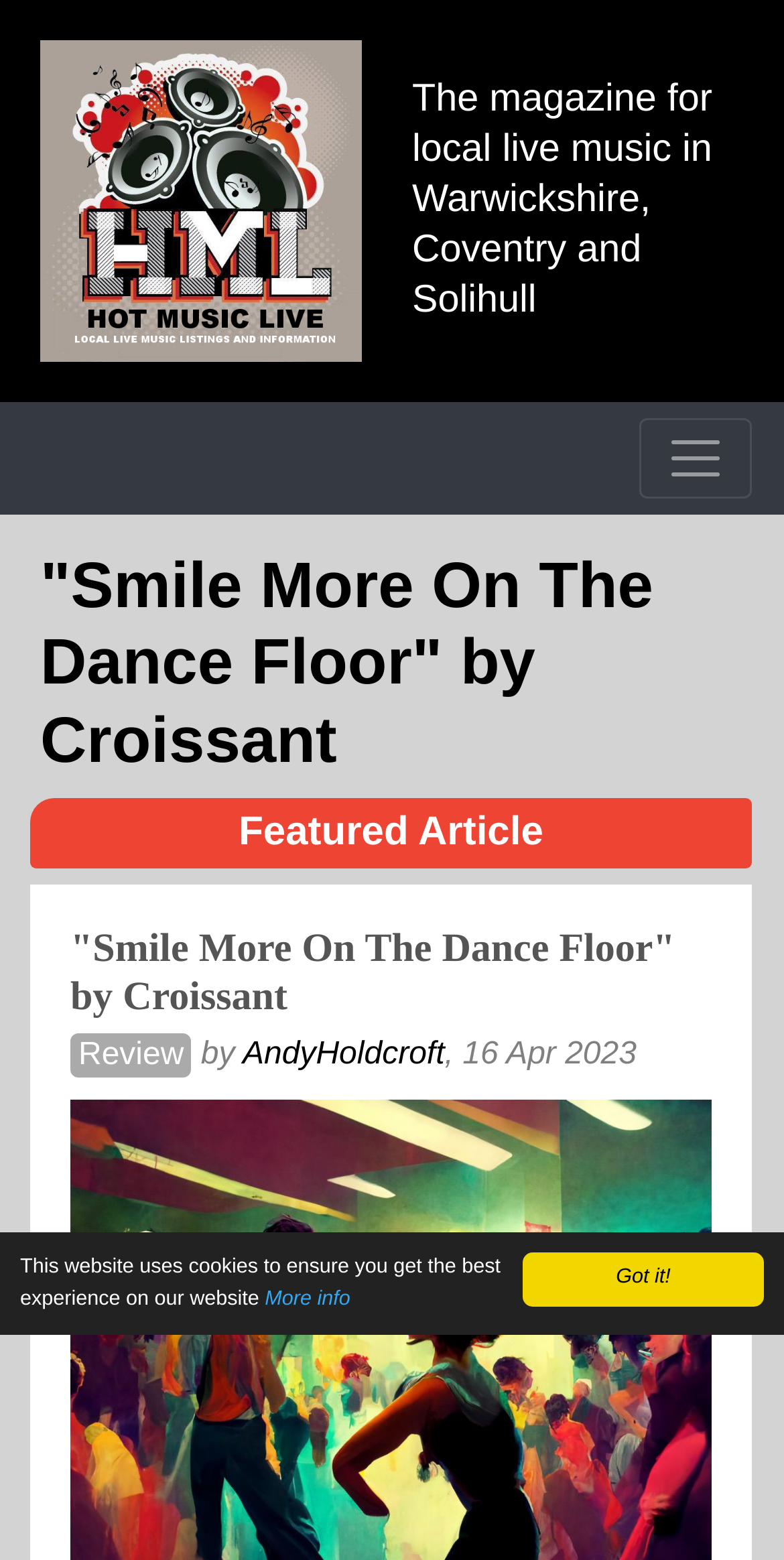What is the navigation button for?
Please respond to the question with a detailed and informative answer.

I found the button element with the text 'Toggle navigation' and inferred that it is used to toggle the navigation menu, which is controlled by the element with ID 'navbarMainMenu'.